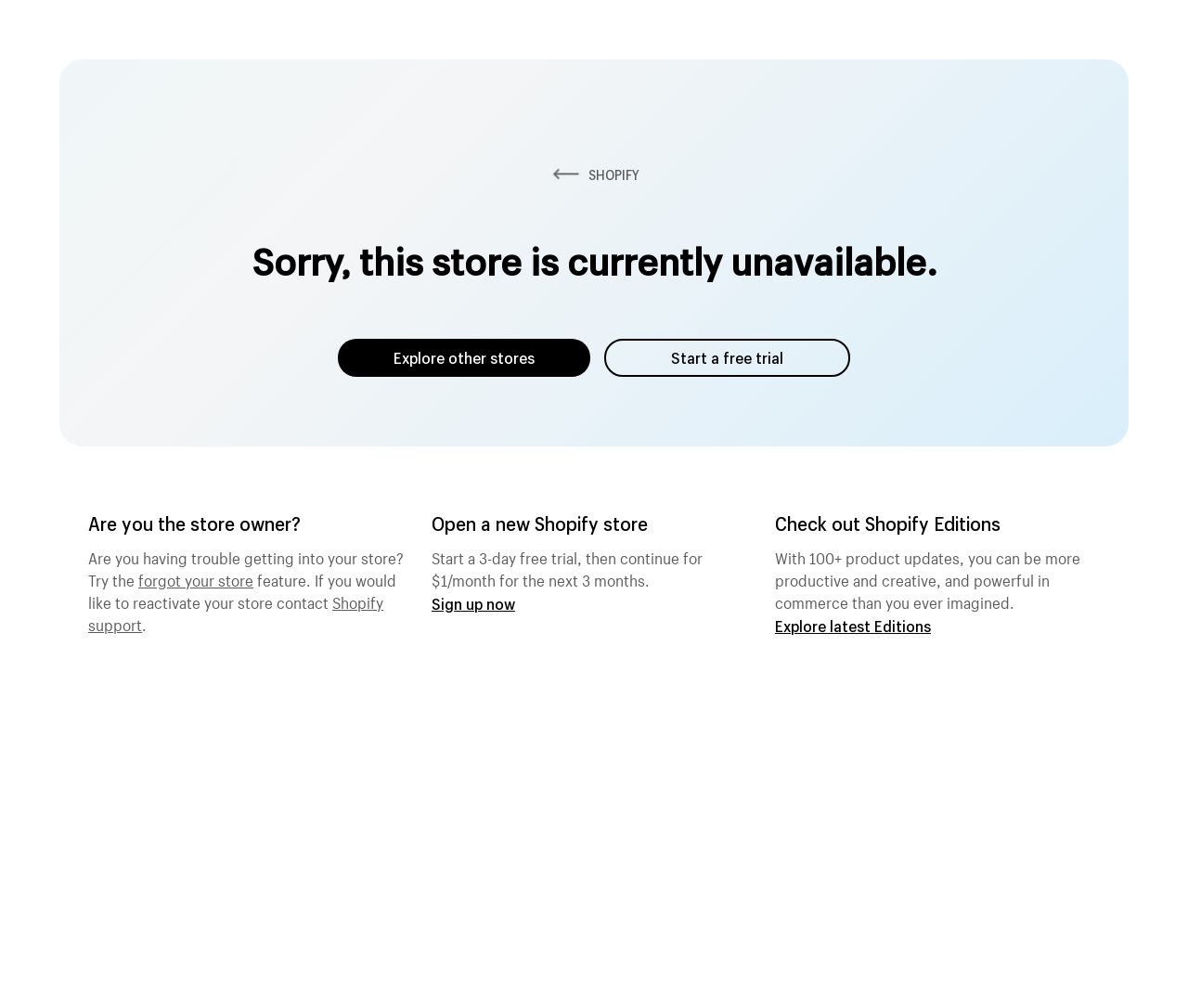What is Shopify Editions about?
Answer the question with a single word or phrase by looking at the picture.

100+ product updates